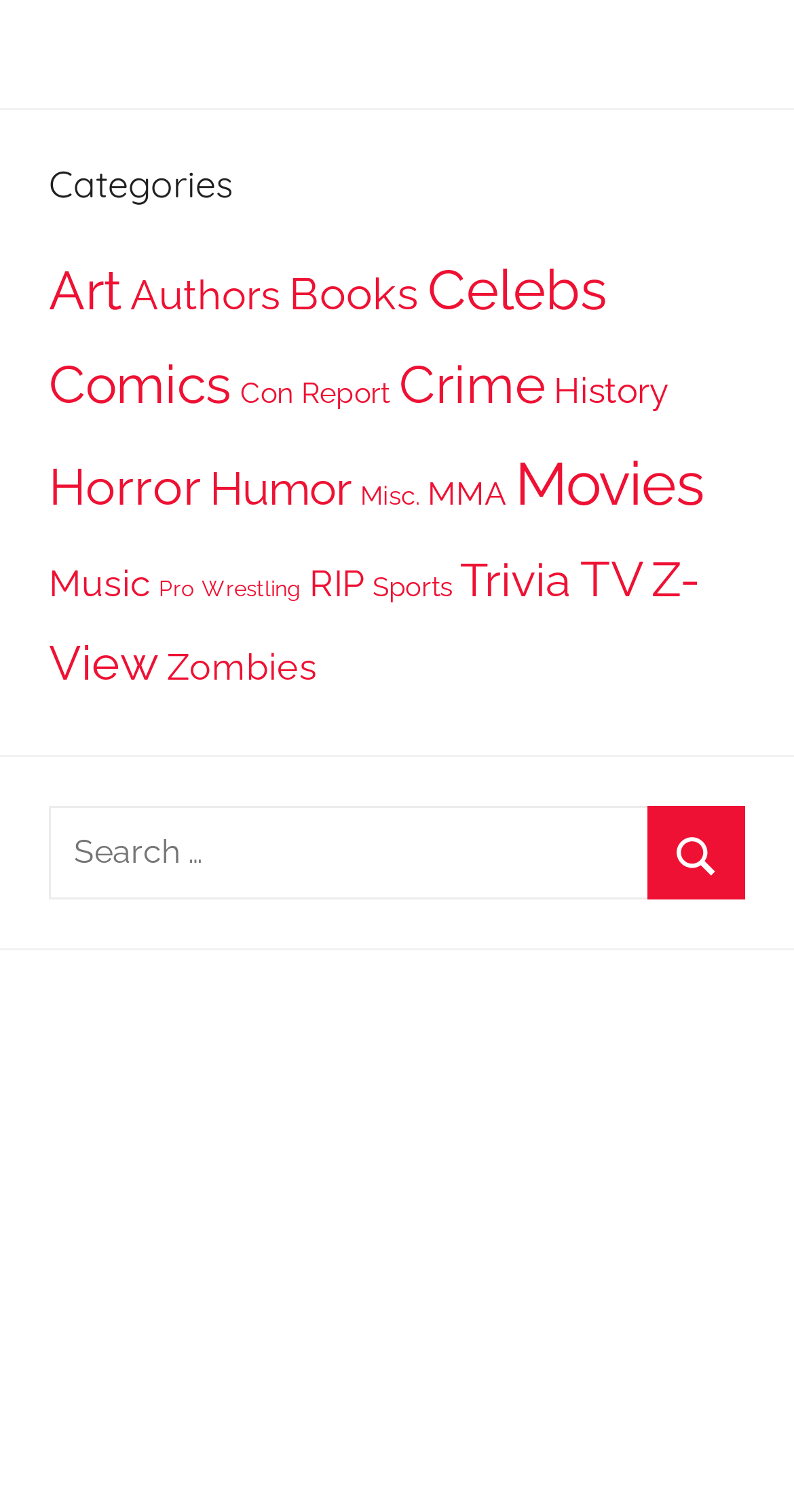How many categories are available?
Provide a one-word or short-phrase answer based on the image.

24